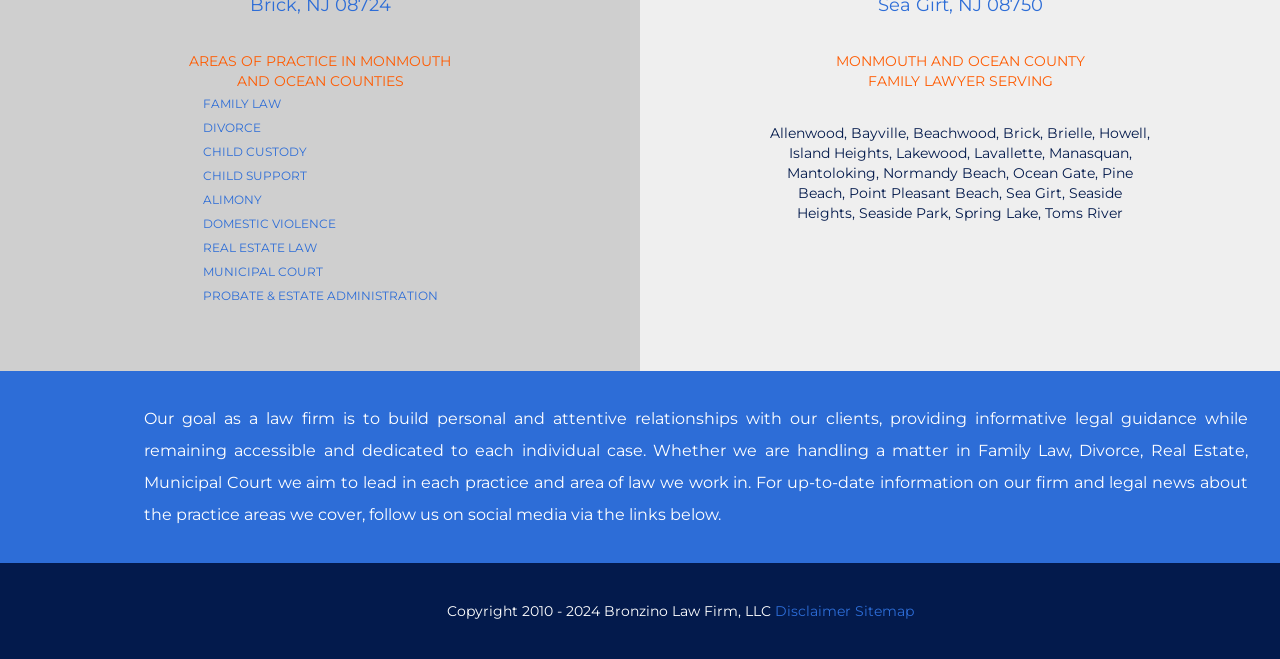What is the goal of the law firm?
From the image, respond with a single word or phrase.

Build personal relationships